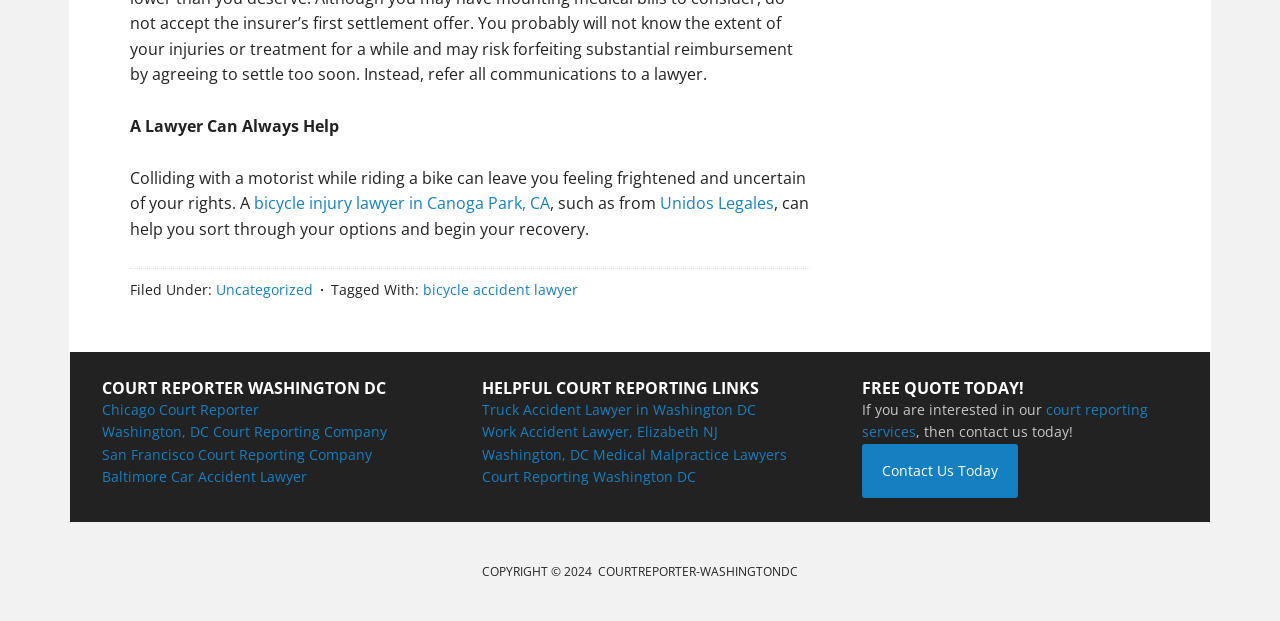Can you provide the bounding box coordinates for the element that should be clicked to implement the instruction: "Contact Unidos Legales"?

[0.516, 0.309, 0.605, 0.345]